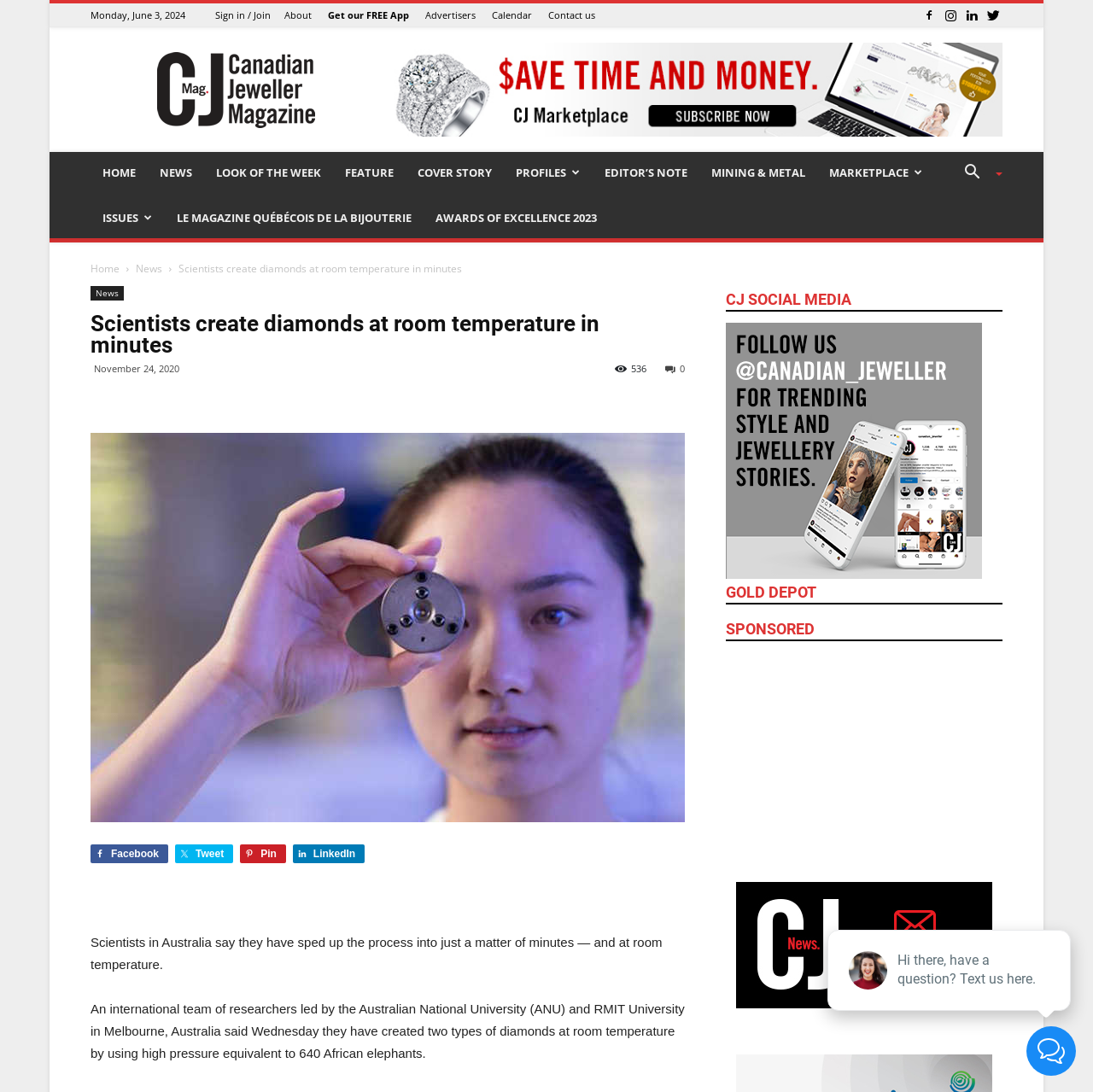Locate the bounding box coordinates of the element you need to click to accomplish the task described by this instruction: "Go to My Account".

None